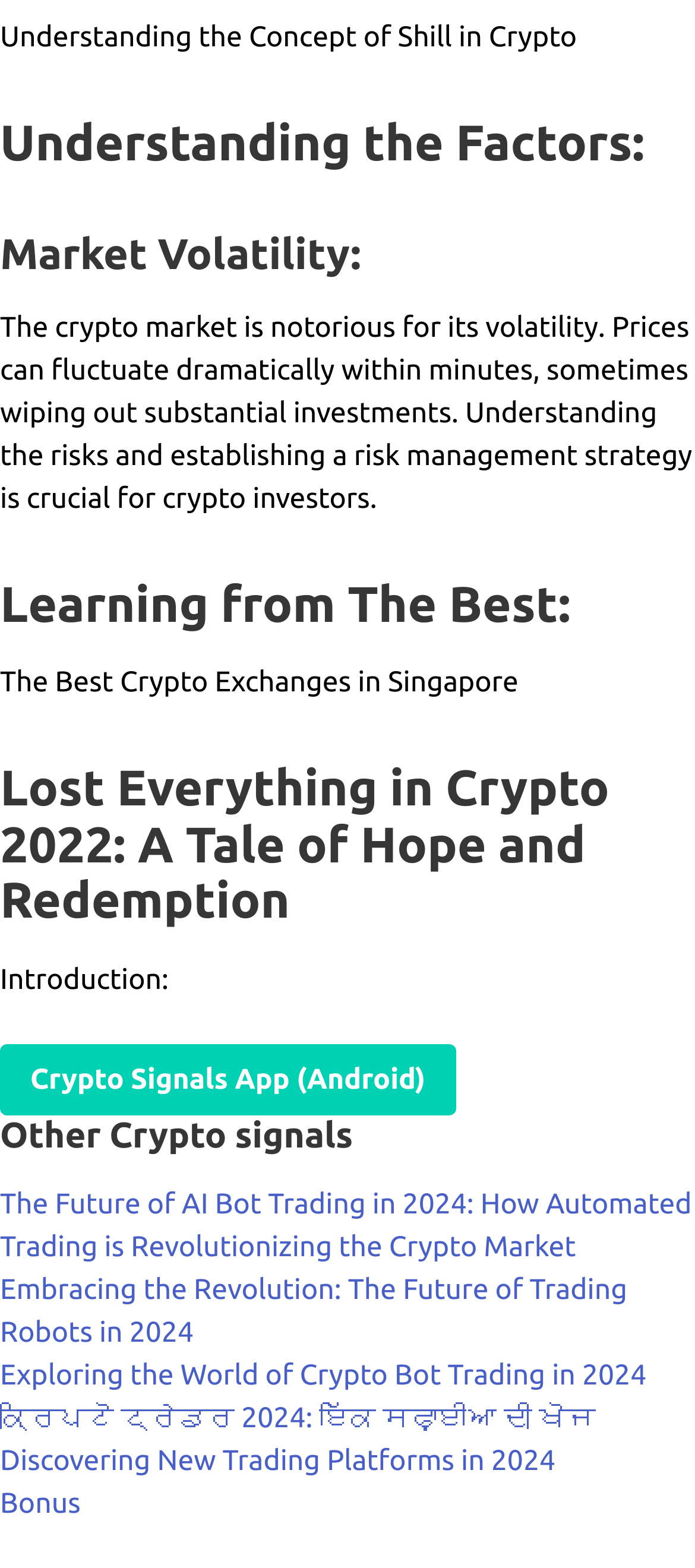What is the language of the fifth link? Based on the screenshot, please respond with a single word or phrase.

Punjabi